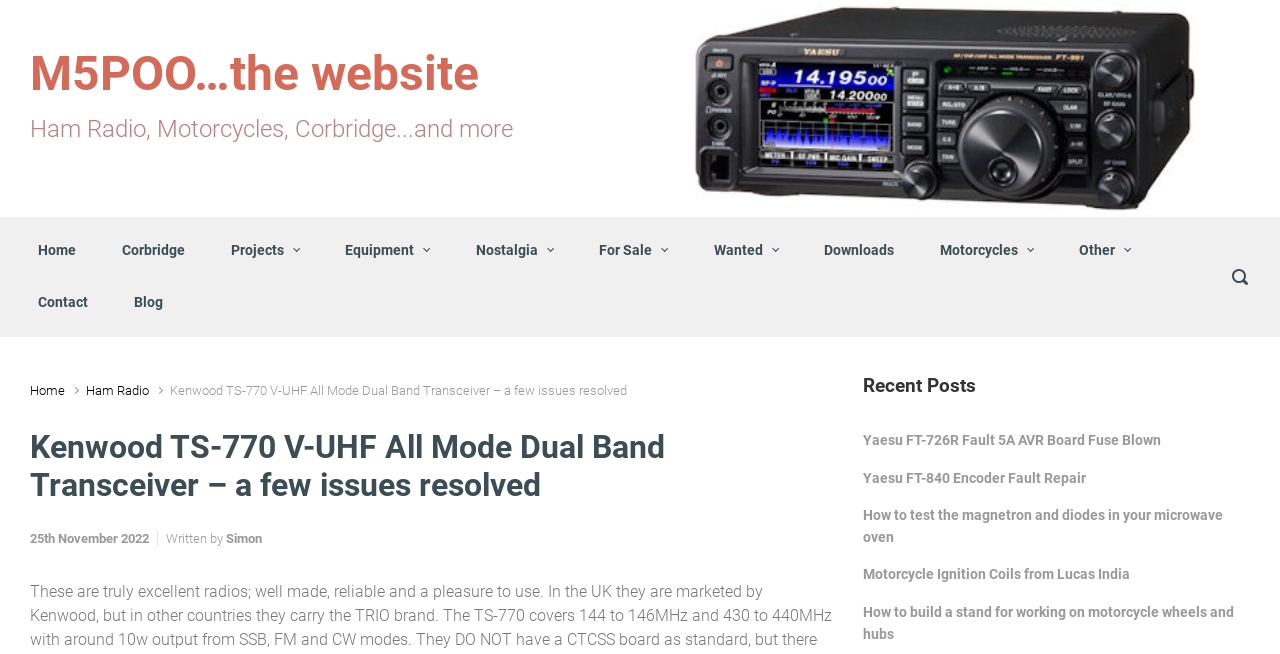Using the format (top-left x, top-left y, bottom-right x, bottom-right y), provide the bounding box coordinates for the described UI element. All values should be floating point numbers between 0 and 1: Advanced Search

None